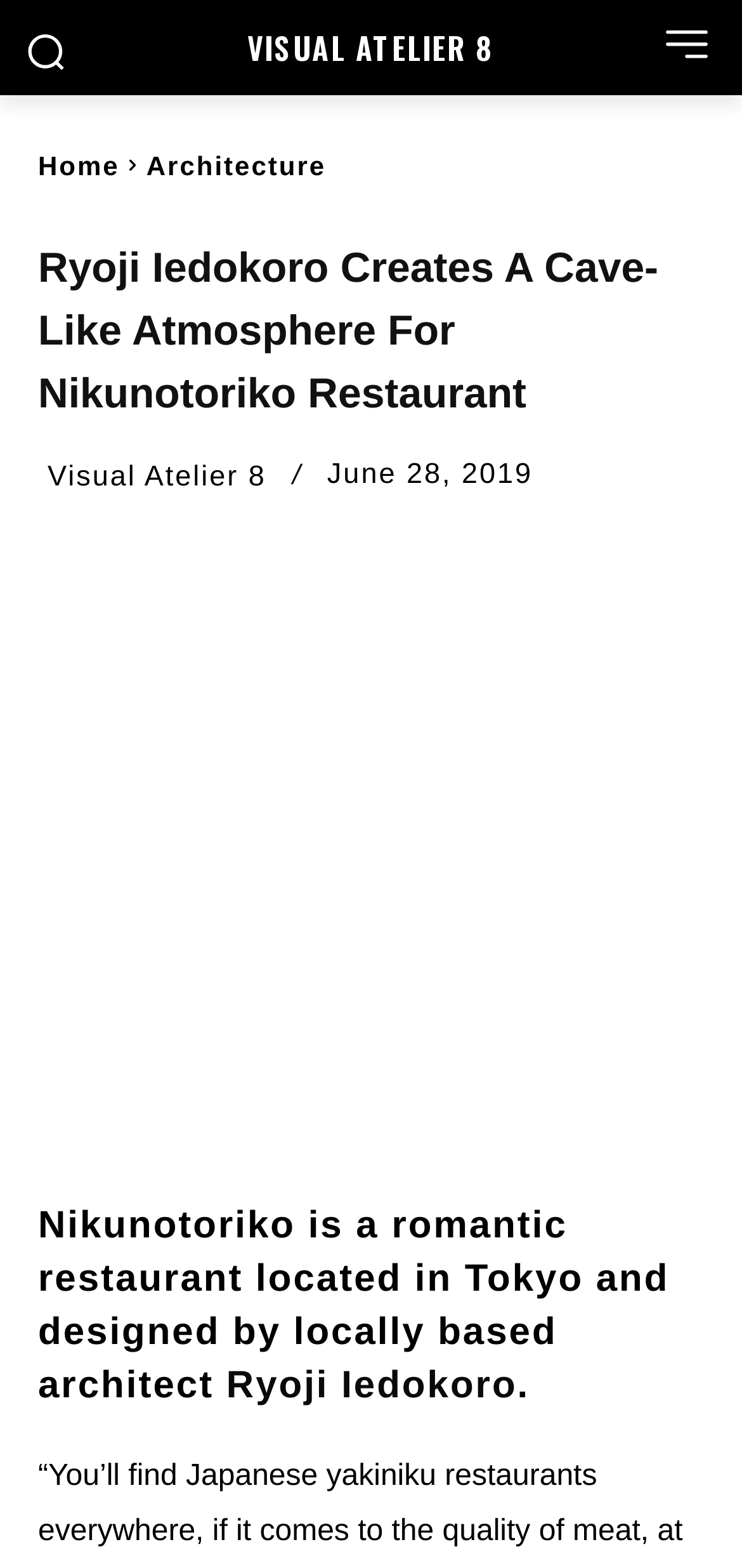Determine the bounding box coordinates of the element that should be clicked to execute the following command: "Share on Facebook".

[0.051, 0.339, 0.349, 0.388]